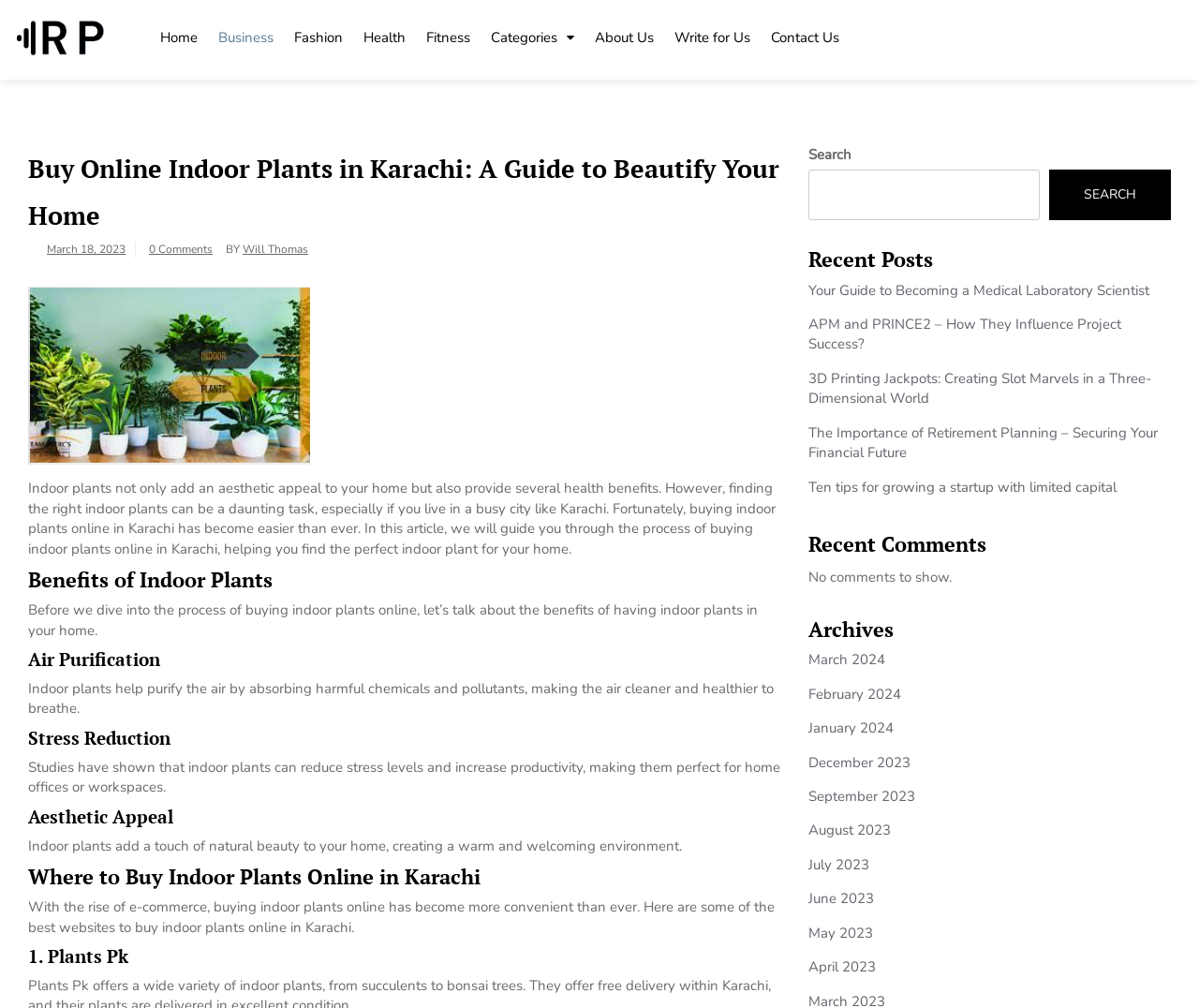Determine the bounding box coordinates of the clickable region to carry out the instruction: "Search for something".

[0.674, 0.169, 0.867, 0.219]